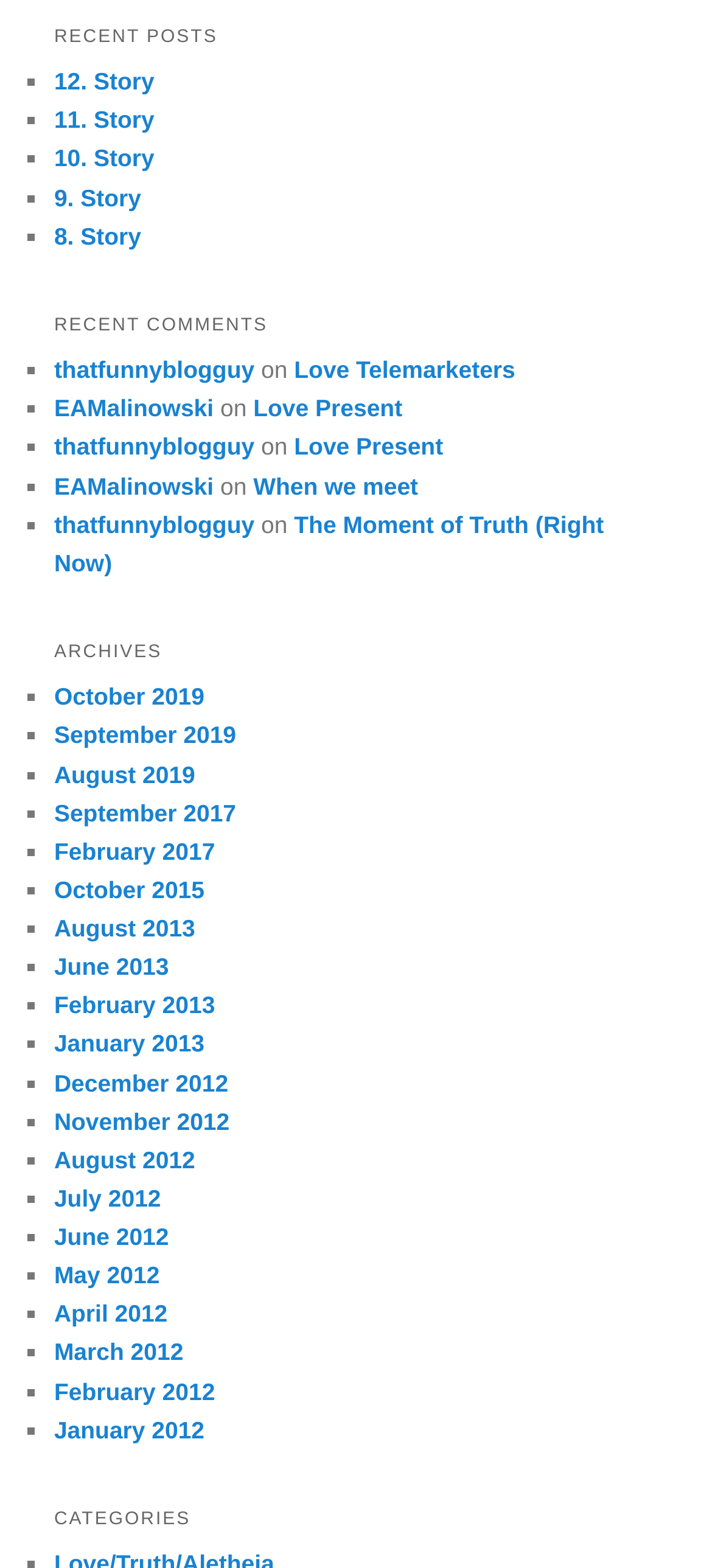Given the description of the UI element: "July 2012", predict the bounding box coordinates in the form of [left, top, right, bottom], with each value being a float between 0 and 1.

[0.076, 0.755, 0.226, 0.773]